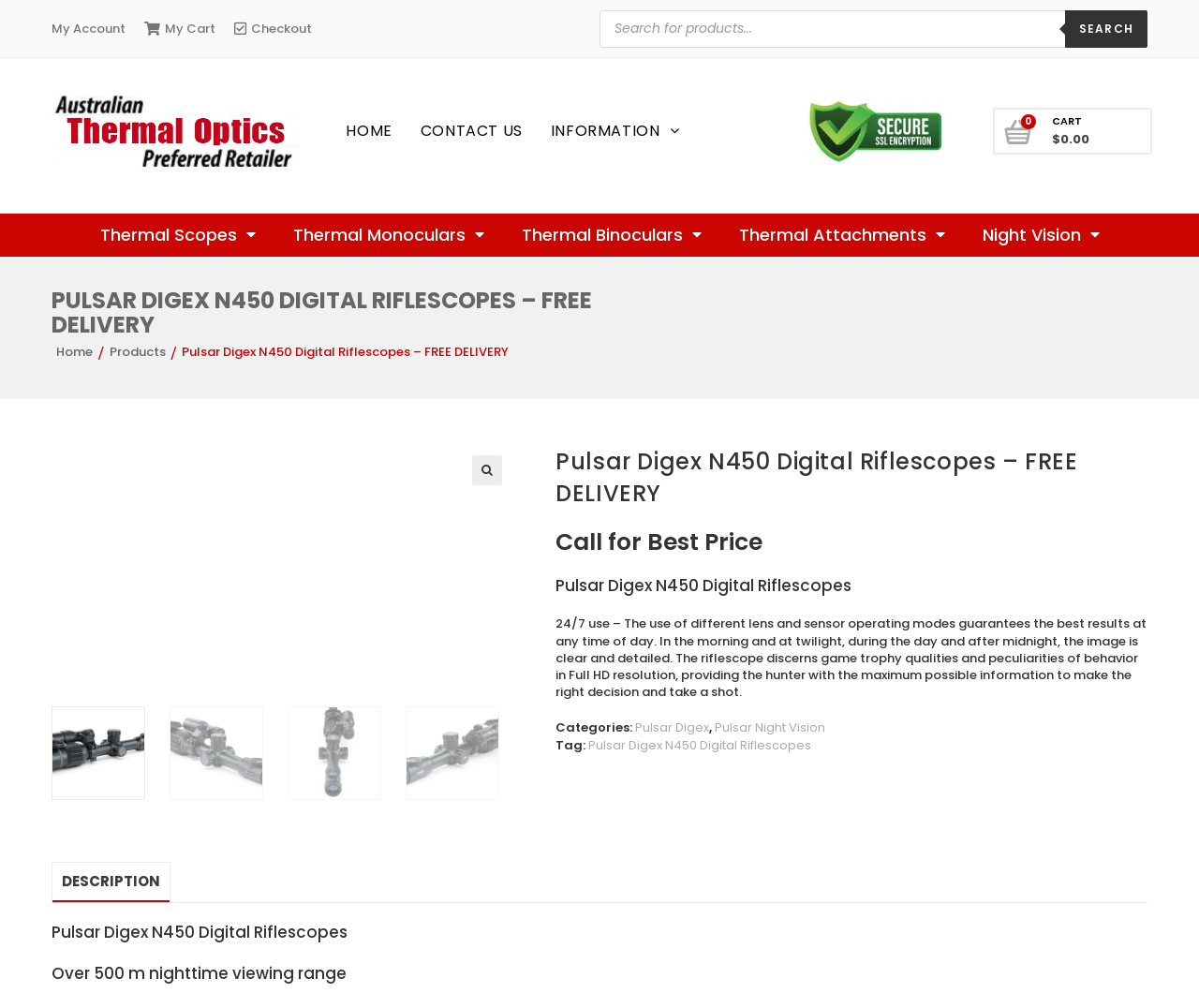Identify the bounding box coordinates of the clickable region necessary to fulfill the following instruction: "Go to My Account". The bounding box coordinates should be four float numbers between 0 and 1, i.e., [left, top, right, bottom].

[0.043, 0.0, 0.112, 0.057]